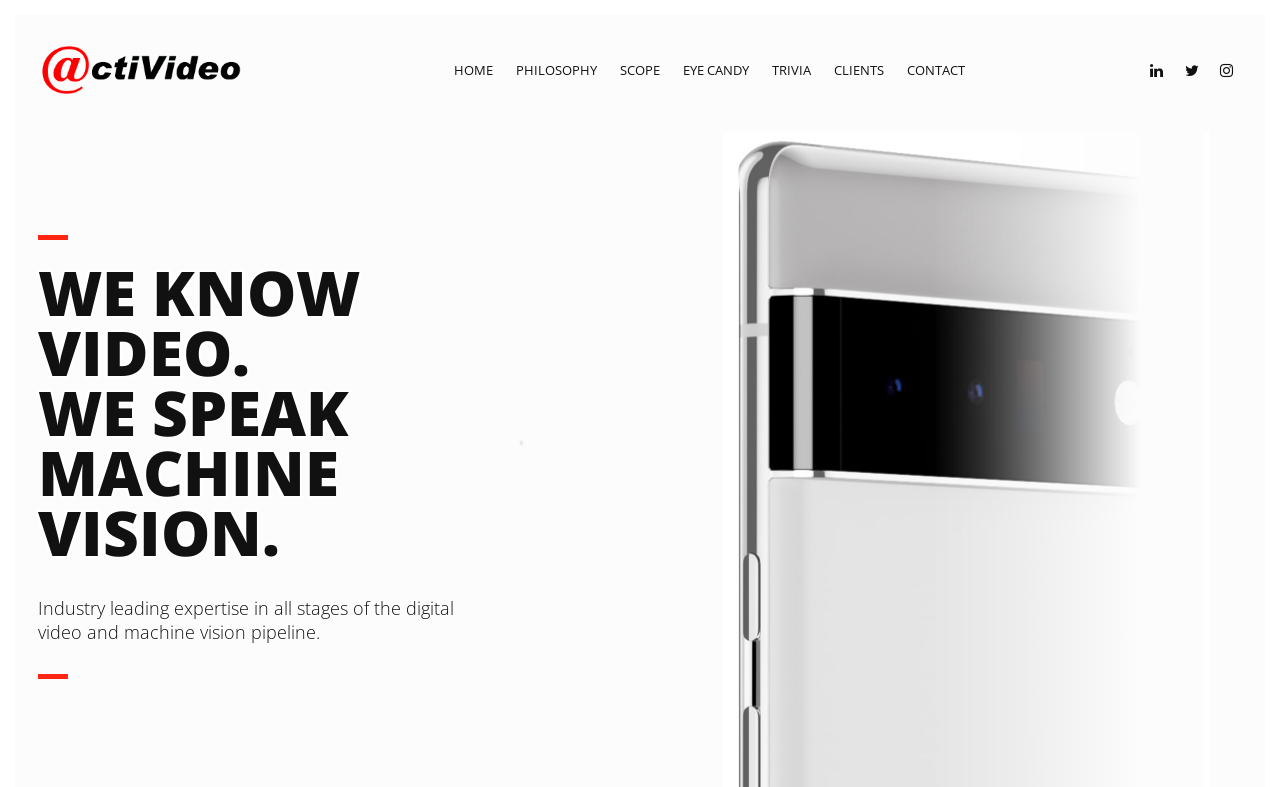Using the provided description: "Eye Candy", find the bounding box coordinates of the corresponding UI element. The output should be four float numbers between 0 and 1, in the format [left, top, right, bottom].

[0.525, 0.044, 0.593, 0.135]